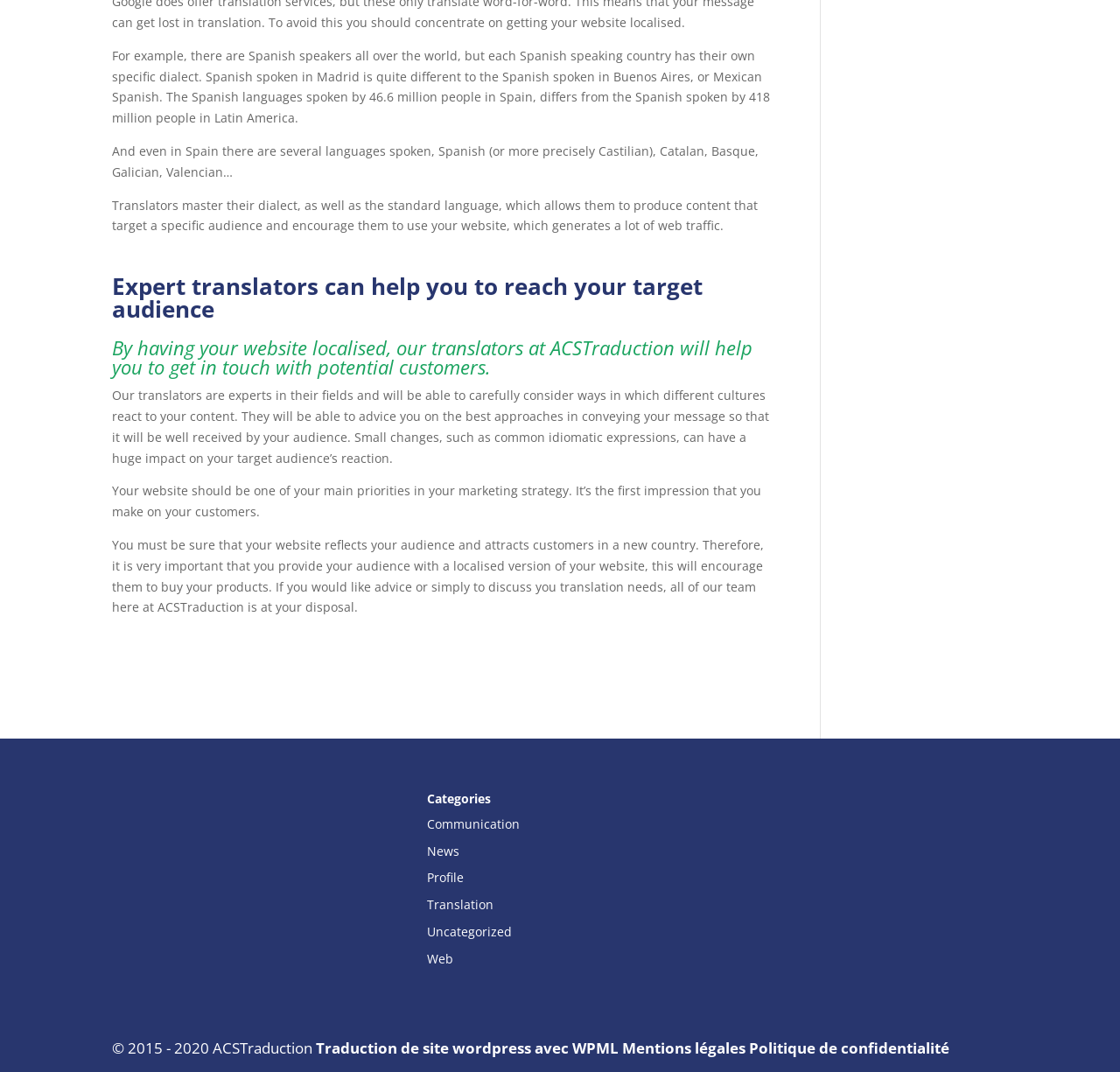Identify the bounding box coordinates of the clickable region necessary to fulfill the following instruction: "Click on 'Translation'". The bounding box coordinates should be four float numbers between 0 and 1, i.e., [left, top, right, bottom].

[0.381, 0.836, 0.441, 0.852]